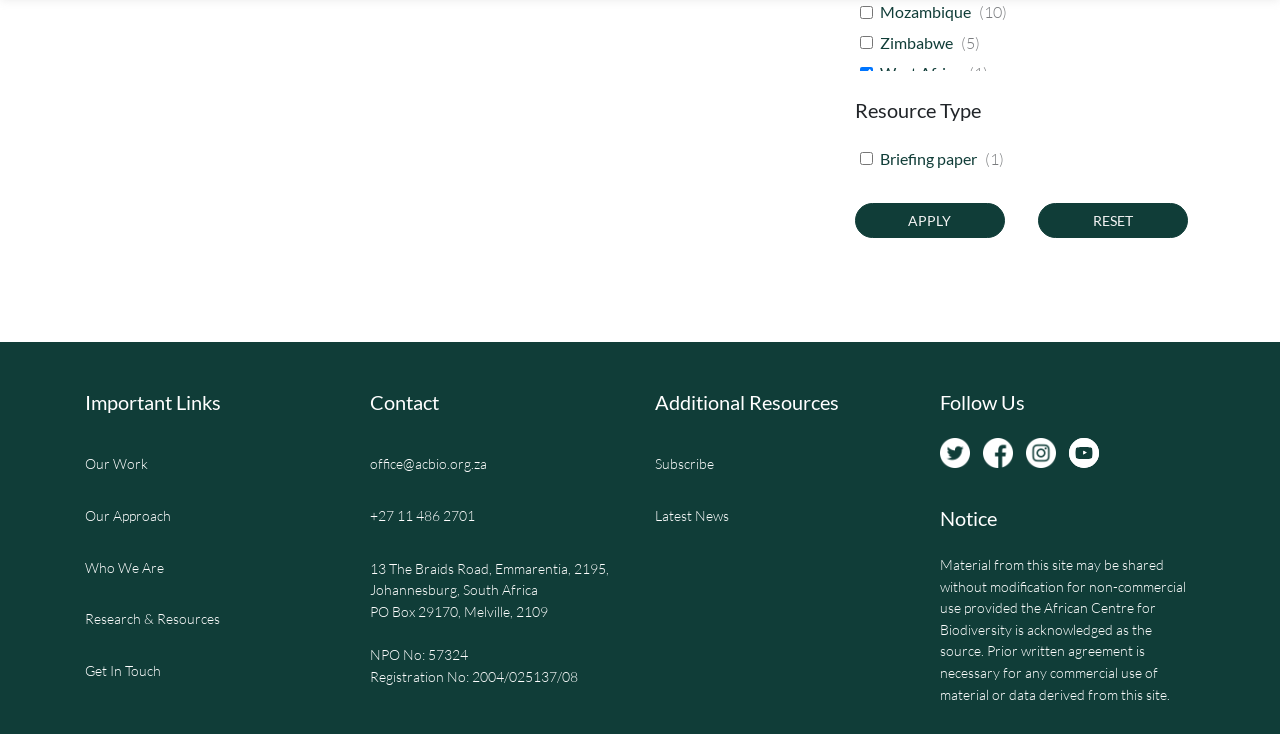Please determine the bounding box coordinates of the element's region to click for the following instruction: "Visit Our Work".

[0.066, 0.6, 0.116, 0.664]